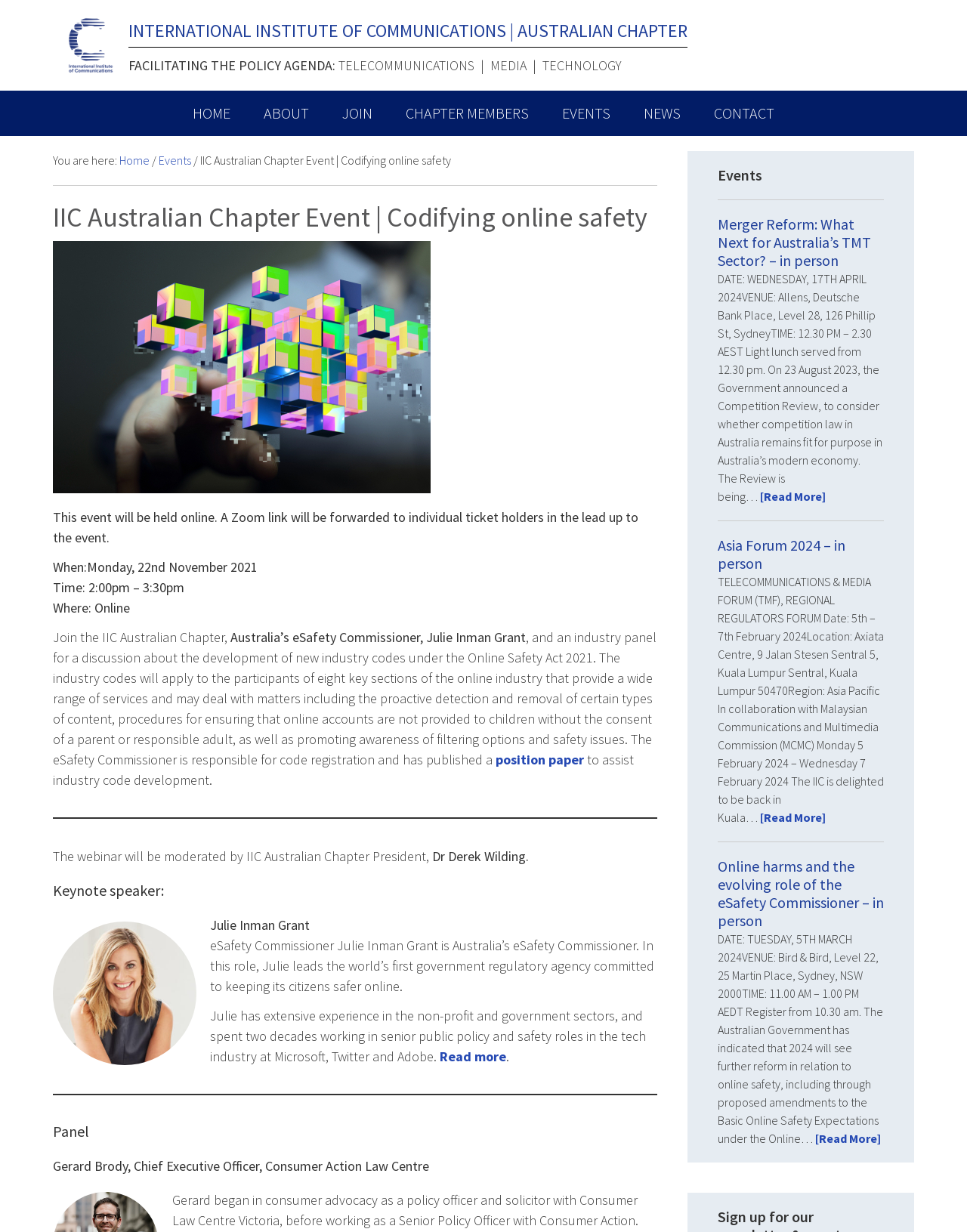Using the format (top-left x, top-left y, bottom-right x, bottom-right y), provide the bounding box coordinates for the described UI element. All values should be floating point numbers between 0 and 1: Share on google plus

None